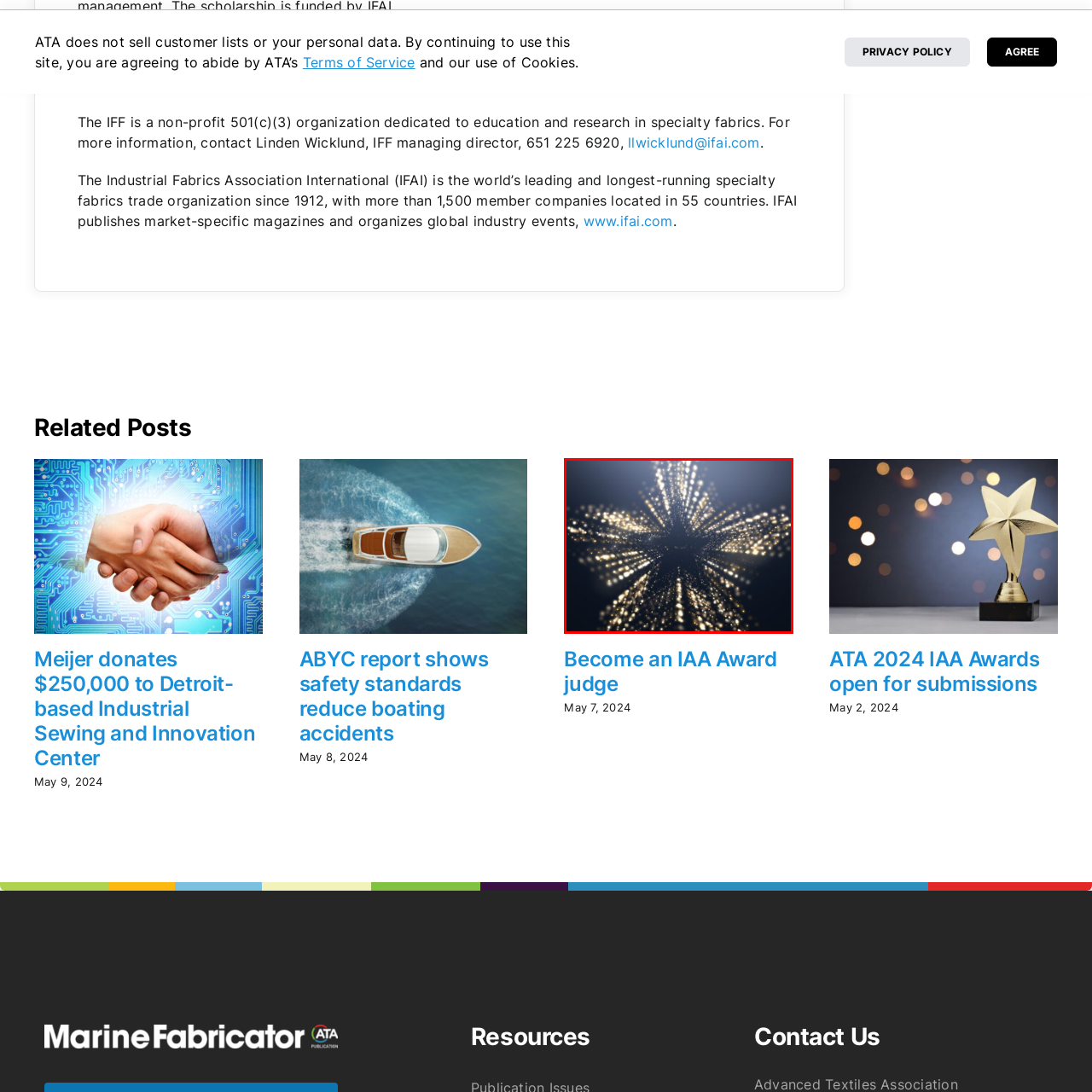Direct your attention to the image contained by the red frame and provide a detailed response to the following question, utilizing the visual data from the image:
What mood does the artistic representation evoke?

The caption suggests that the artistic representation evokes a feeling of celebration and elegance, which implies that the image is suitable for highlighting special events or achievements, and conveys a sense of sophistication and refinement.